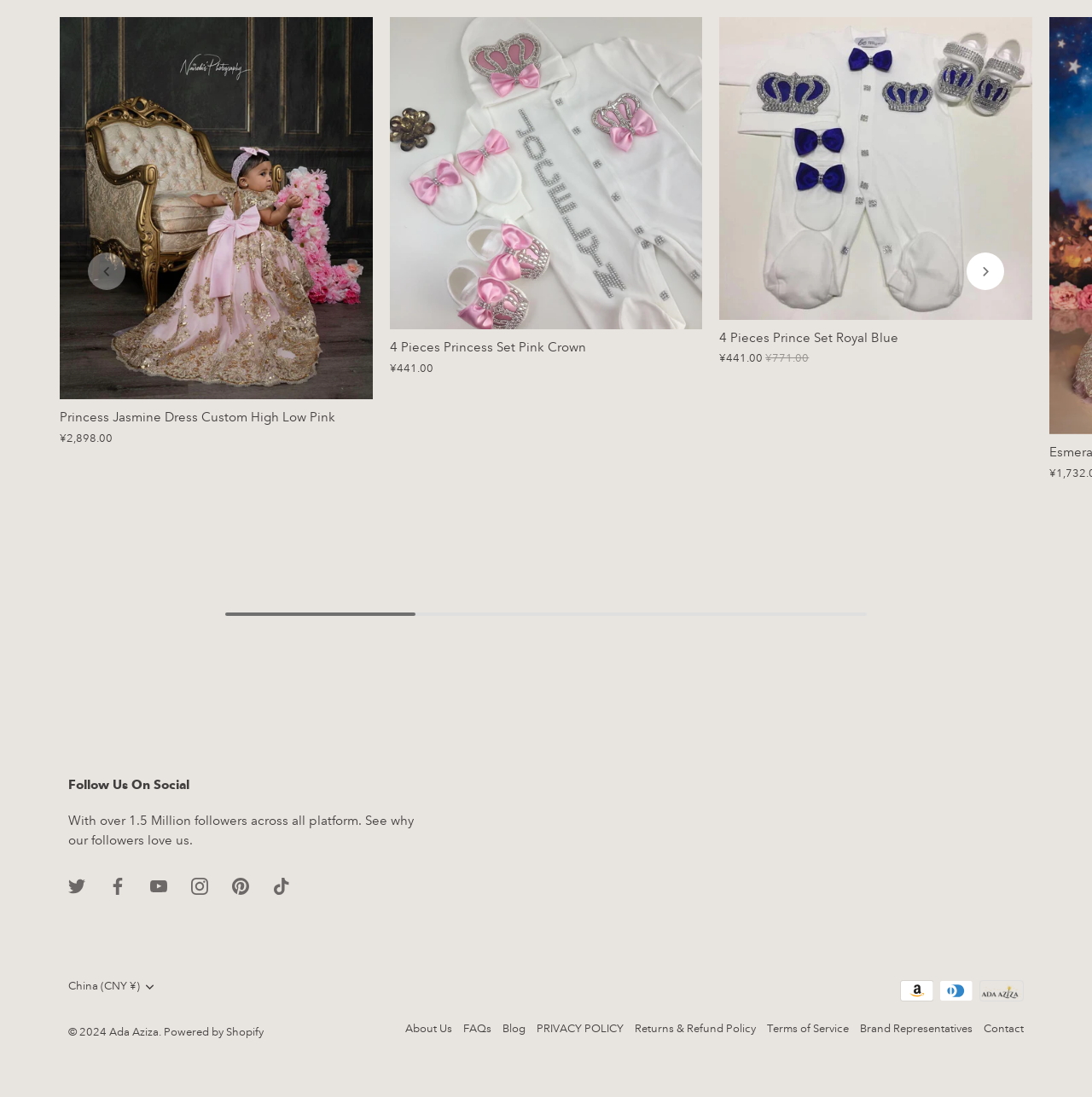Determine the bounding box coordinates for the area you should click to complete the following instruction: "Go to previous slide".

[0.08, 0.23, 0.115, 0.264]